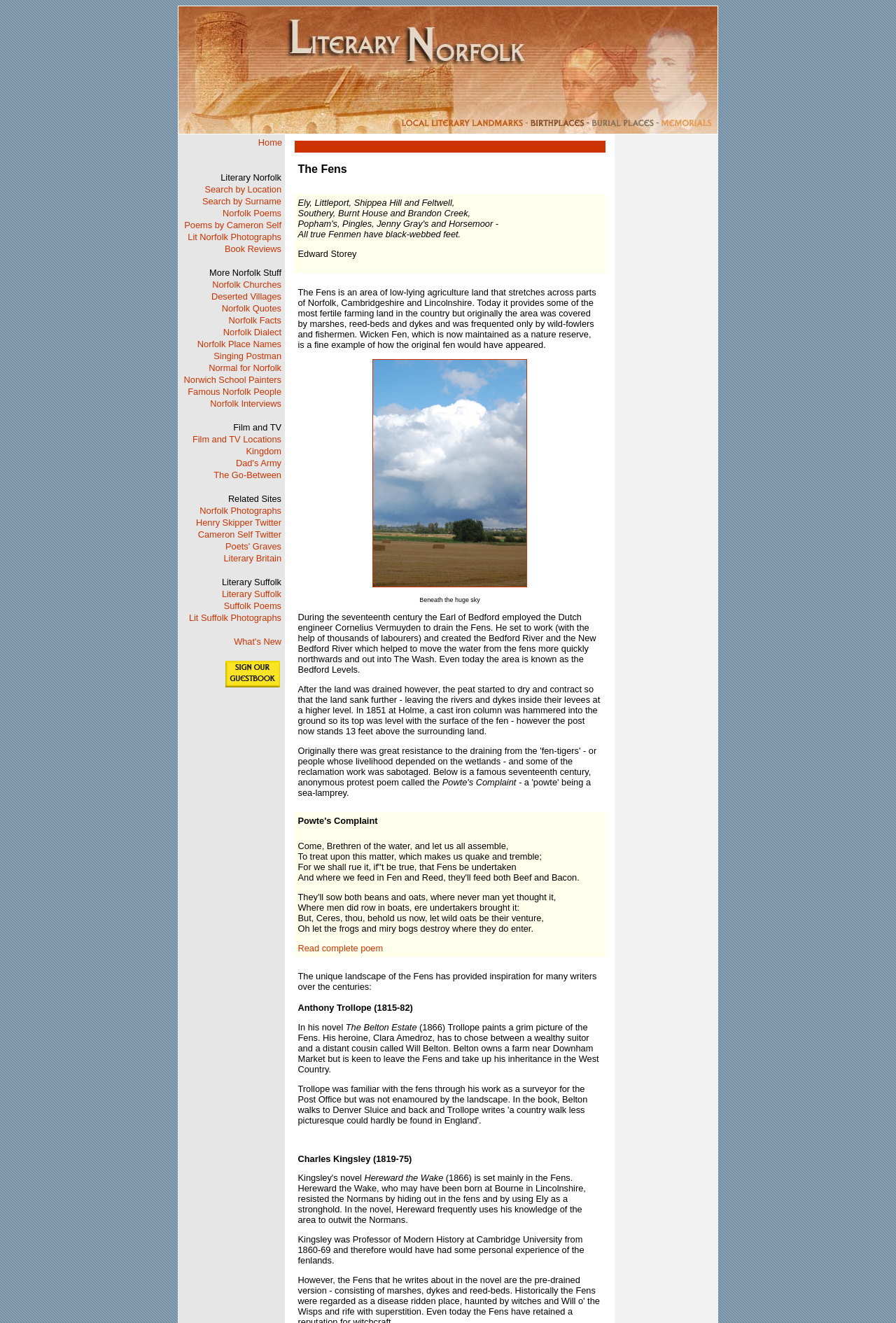From the screenshot, find the bounding box of the UI element matching this description: "Film and TV Locations". Supply the bounding box coordinates in the form [left, top, right, bottom], each a float between 0 and 1.

[0.215, 0.328, 0.314, 0.336]